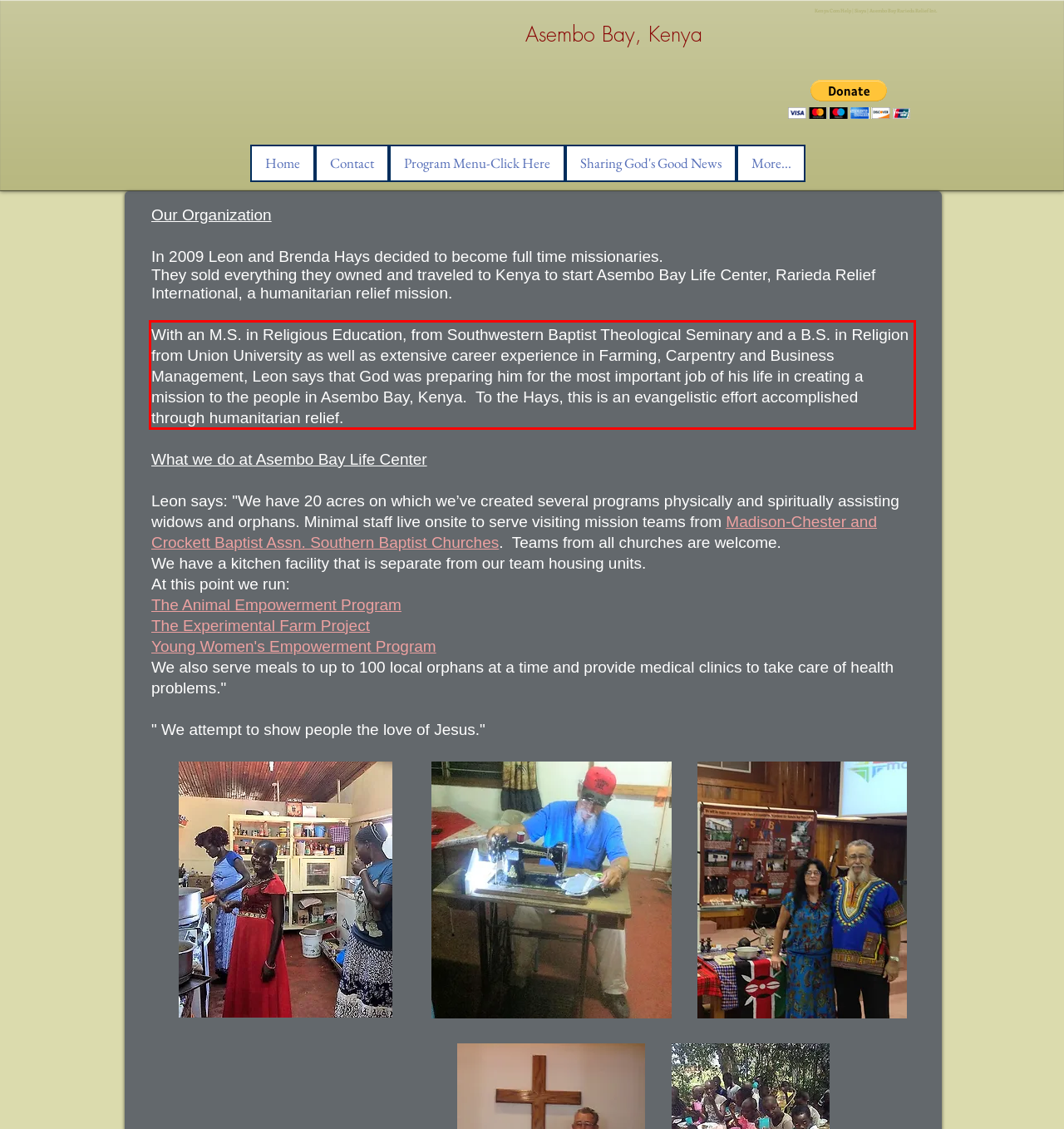Within the screenshot of the webpage, there is a red rectangle. Please recognize and generate the text content inside this red bounding box.

With an M.S. in Religious Education, from Southwestern Baptist Theological Seminary and a B.S. in Religion from Union University as well as extensive career experience in Farming, Carpentry and Business Management, Leon says that God was preparing him for the most important job of his life in creating a mission to the people in Asembo Bay, Kenya. To the Hays, this is an evangelistic effort accomplished through humanitarian relief.